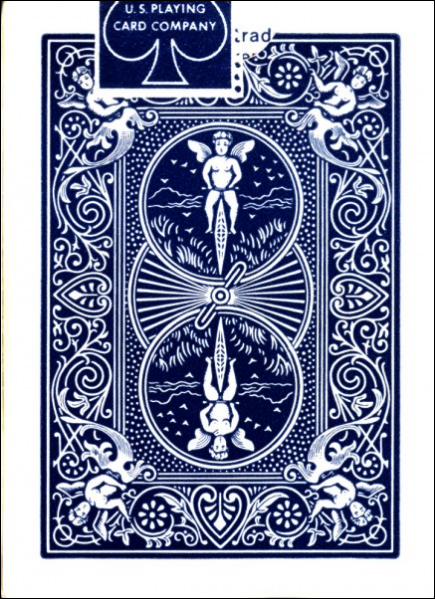What is the logo displayed in the top left corner?
Provide a detailed answer to the question, using the image to inform your response.

According to the caption, the top left corner of the playing card displays the 'iconic spade logo of the U.S. Playing Card Company', which marks its authenticity.